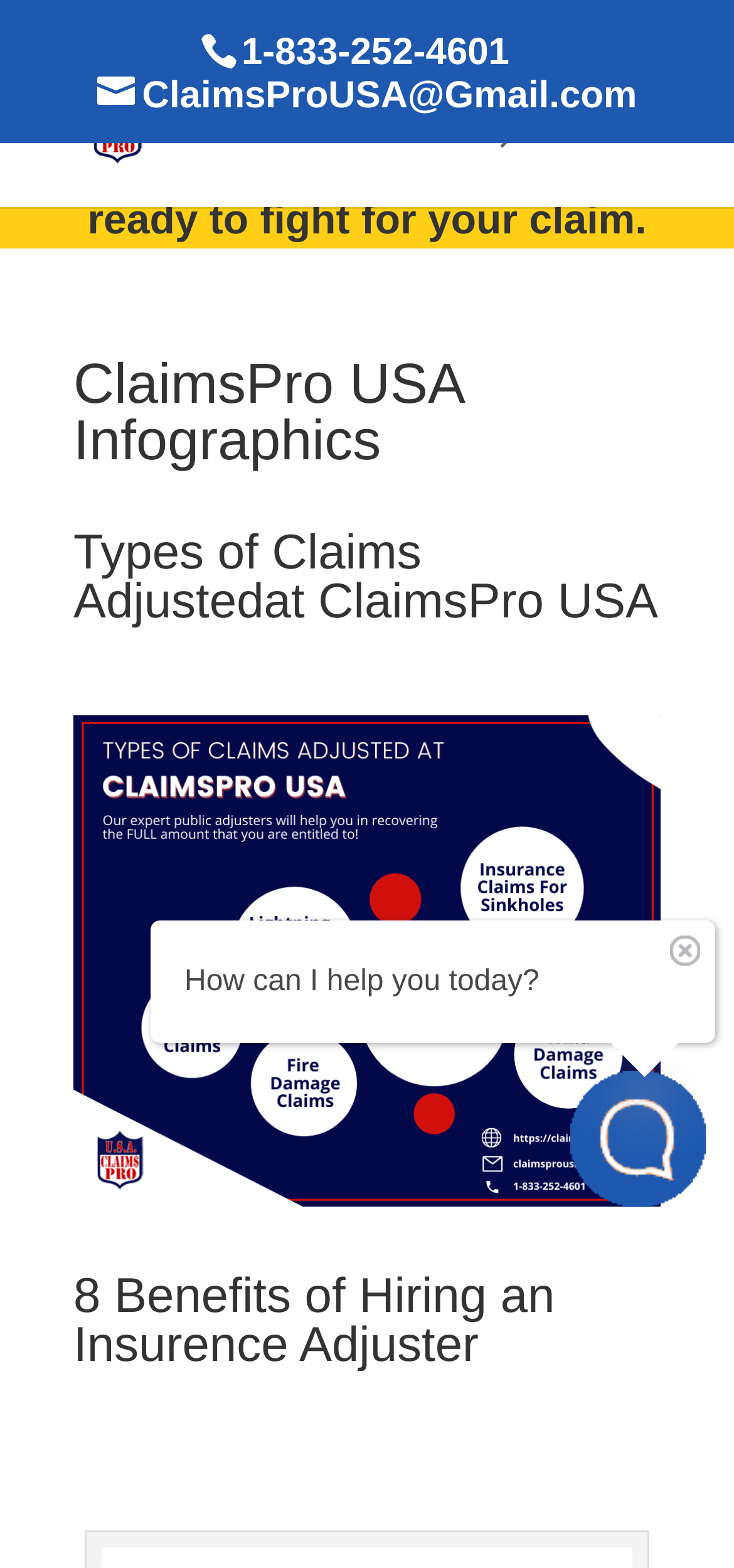Generate a thorough explanation of the webpage's elements.

The webpage is about ClaimsPro USA, an insurance claims adjusting company. At the top, there is a header section with the company's logo, a phone number, and an email address. Below the header, there is a search bar with a placeholder text "Search for:".

The main content of the webpage is divided into sections. The first section is a call-to-action, urging users affected by Hurricane Idalia to seek help with their claims. This section spans the entire width of the page.

Below this section, there is a heading that reads "ClaimsPro USA Infographics". Following this heading, there is a section about the types of claims adjusted by ClaimsPro USA. This section has a heading, a brief description, and an accompanying image.

Next, there are three empty headings, followed by a section about the benefits of hiring an insurance adjuster. This section also has a heading, a brief description, and an accompanying image.

On the right side of the page, there is a vertical section with a heading that reads "How can I help you today?". Below this heading, there are two links, but their text is not provided.

At the bottom of the page, there is a small image, but its content is not described.